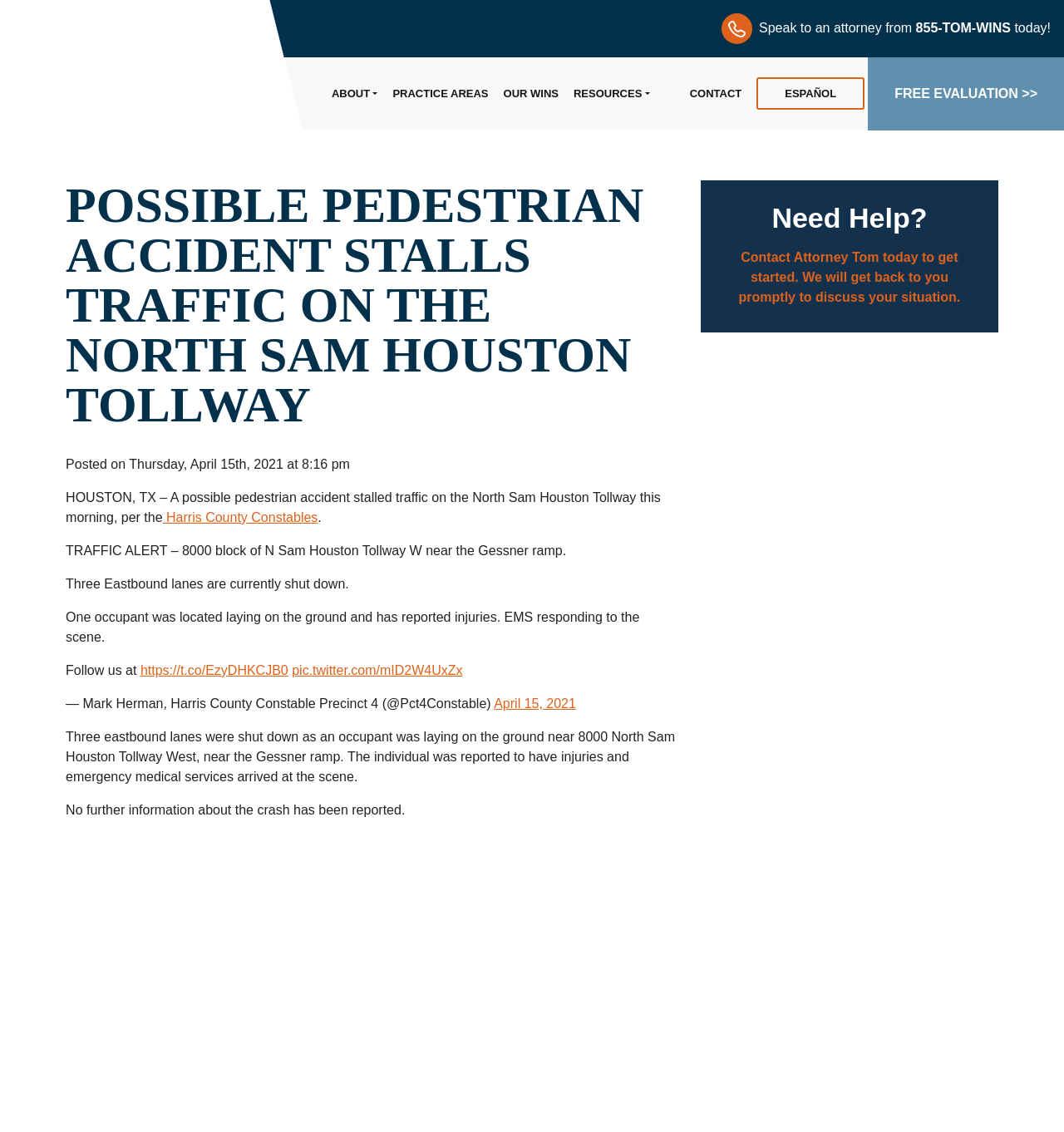What is the contact information for Attorney Tom?
Identify the answer in the screenshot and reply with a single word or phrase.

855-TOM-WINS